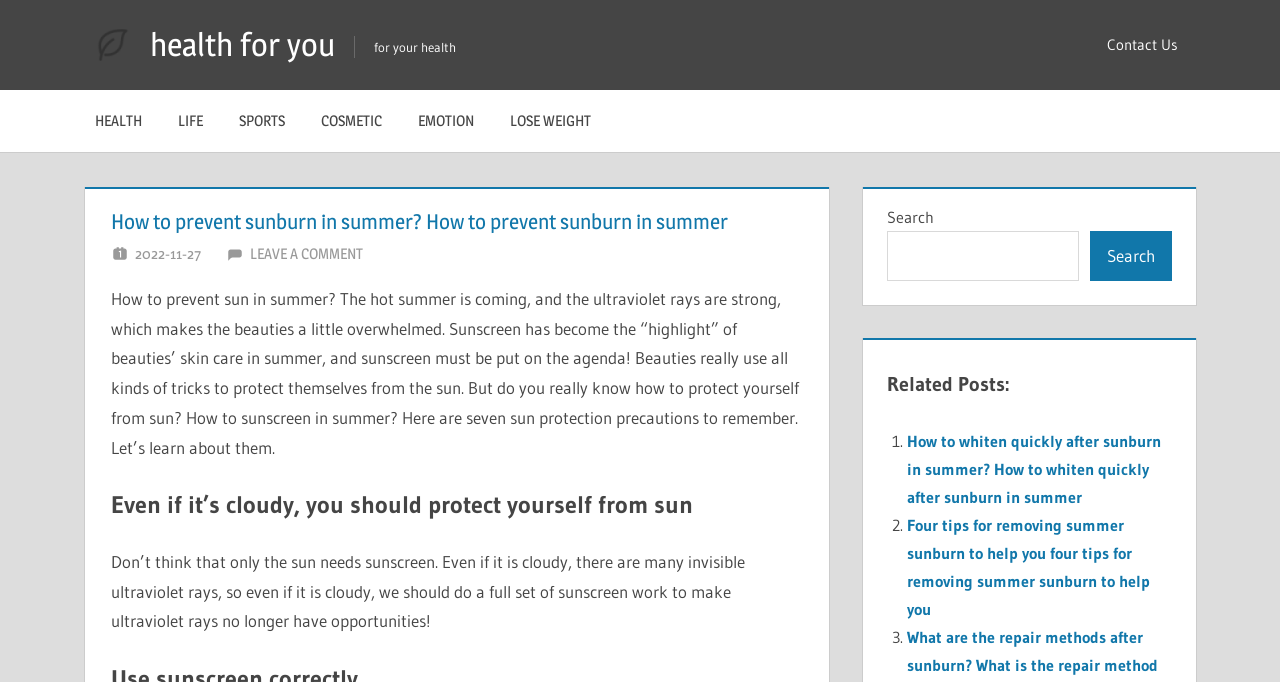Examine the image carefully and respond to the question with a detailed answer: 
How many related posts are listed?

The webpage lists three related posts, which are 'How to whiten quickly after sunburn in summer?', 'Four tips for removing summer sunburn to help you', and another one.